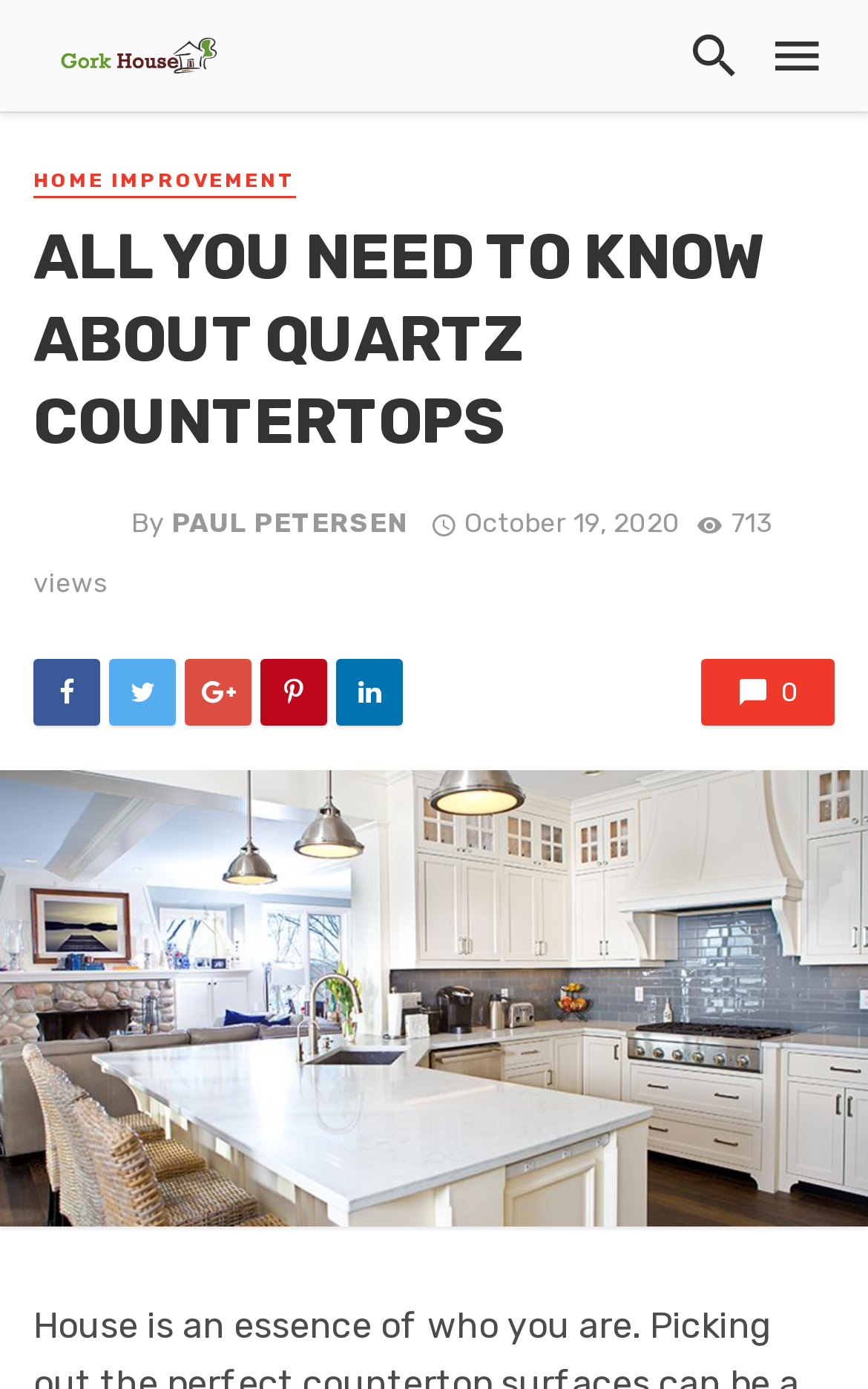Can you specify the bounding box coordinates of the area that needs to be clicked to fulfill the following instruction: "go to home improvement"?

[0.038, 0.12, 0.341, 0.142]